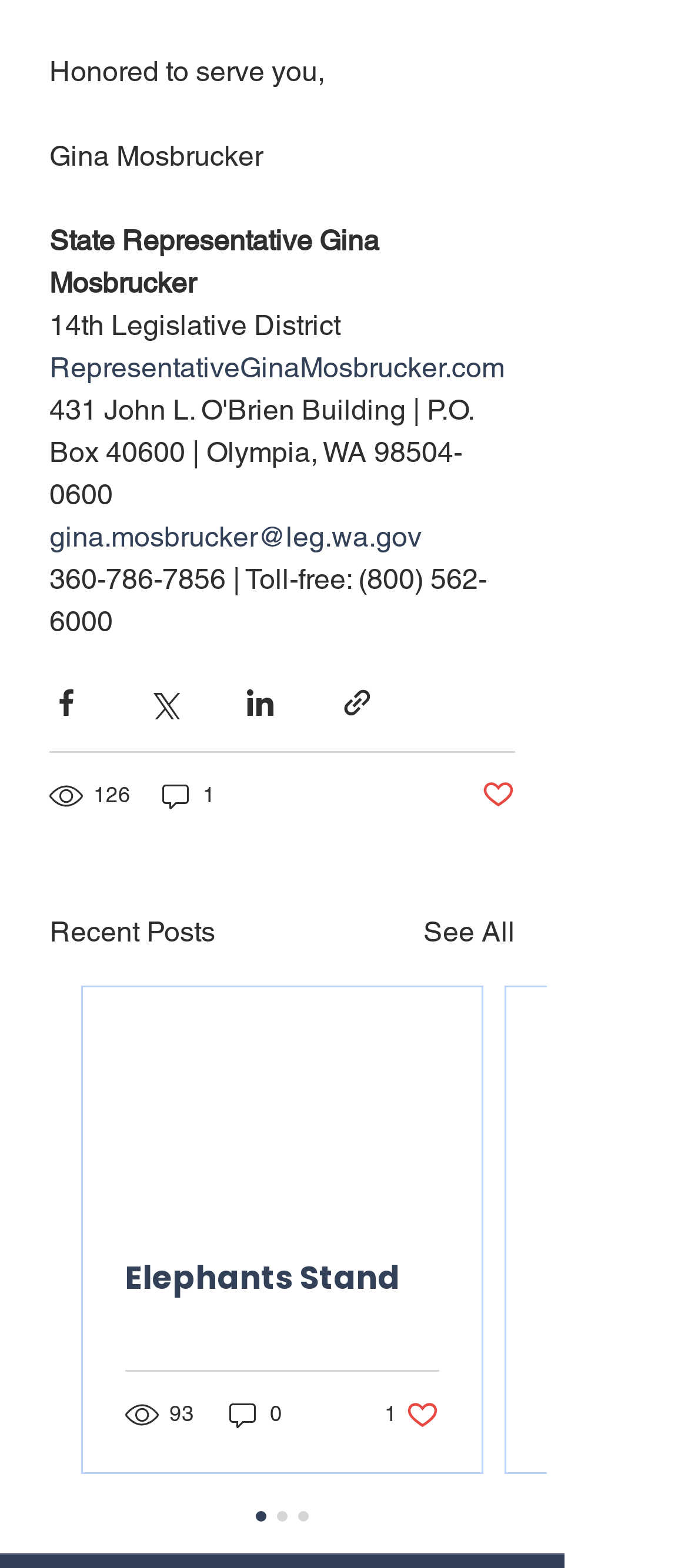Can you pinpoint the bounding box coordinates for the clickable element required for this instruction: "Contact Gina Mosbrucker via email"? The coordinates should be four float numbers between 0 and 1, i.e., [left, top, right, bottom].

[0.072, 0.332, 0.613, 0.353]